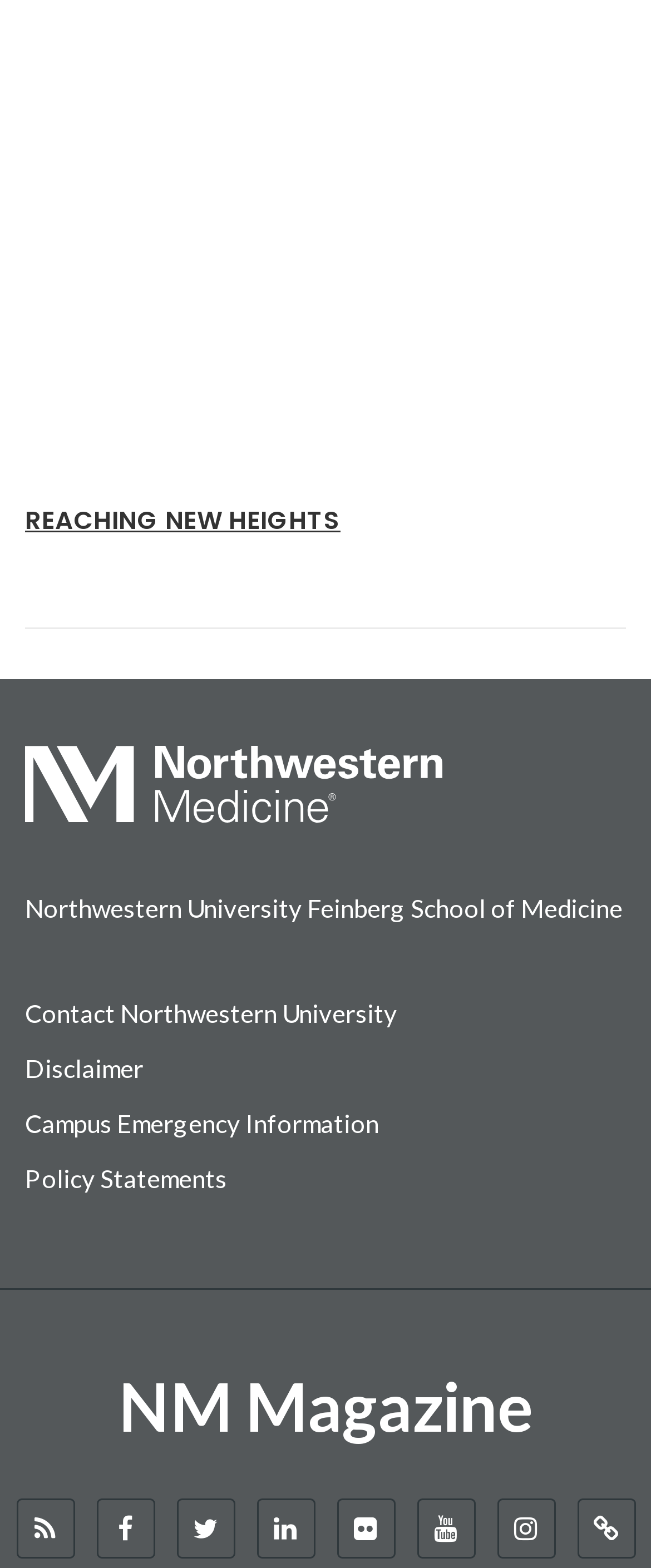Please identify the bounding box coordinates of the element's region that should be clicked to execute the following instruction: "Follow on Facebook". The bounding box coordinates must be four float numbers between 0 and 1, i.e., [left, top, right, bottom].

[0.15, 0.958, 0.235, 0.993]